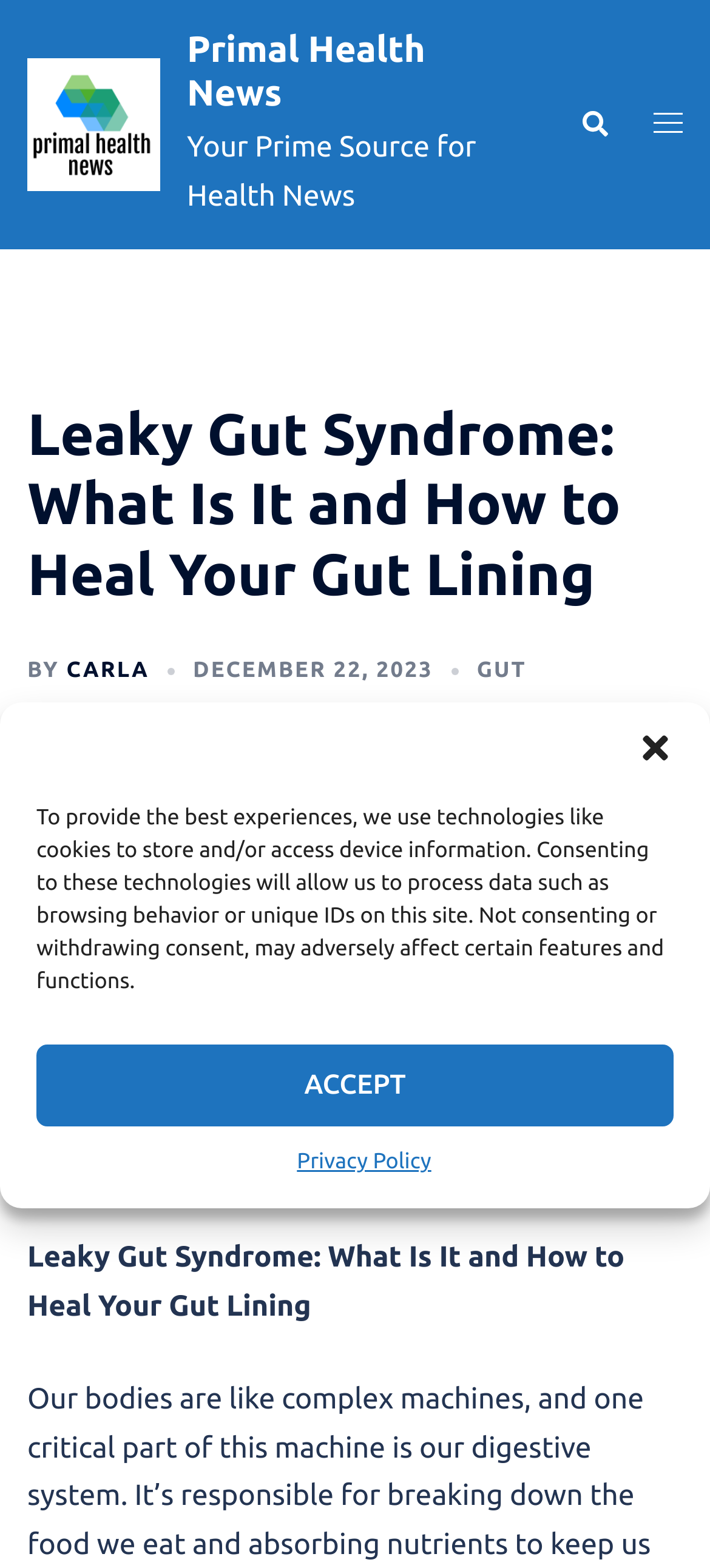Please provide a brief answer to the following inquiry using a single word or phrase:
Who is the author of the article?

CARLA